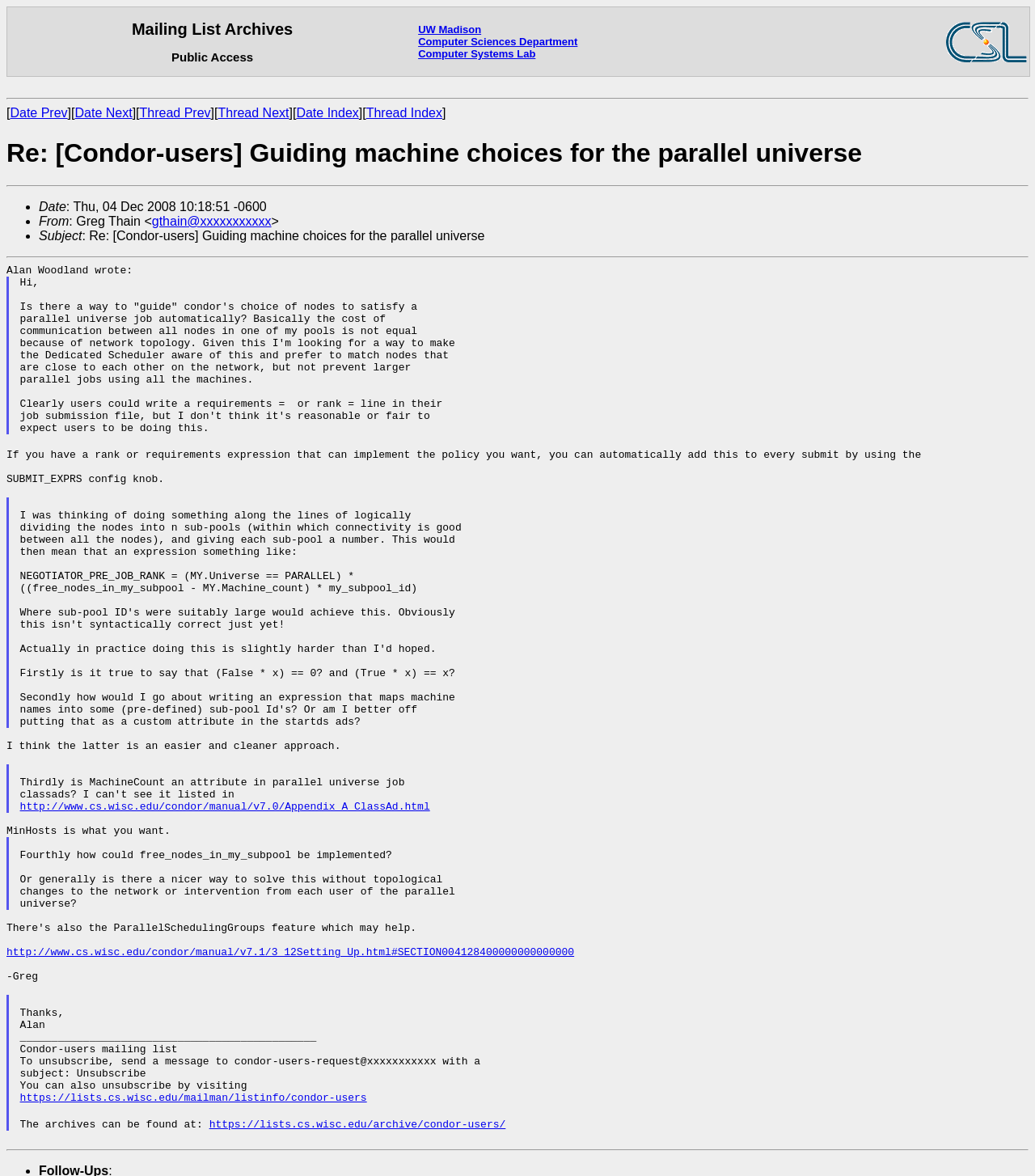Use the information in the screenshot to answer the question comprehensively: What is the name of the mailing list?

The answer can be found in the blockquote section at the bottom of the webpage, where it says 'Condor-users mailing list'.